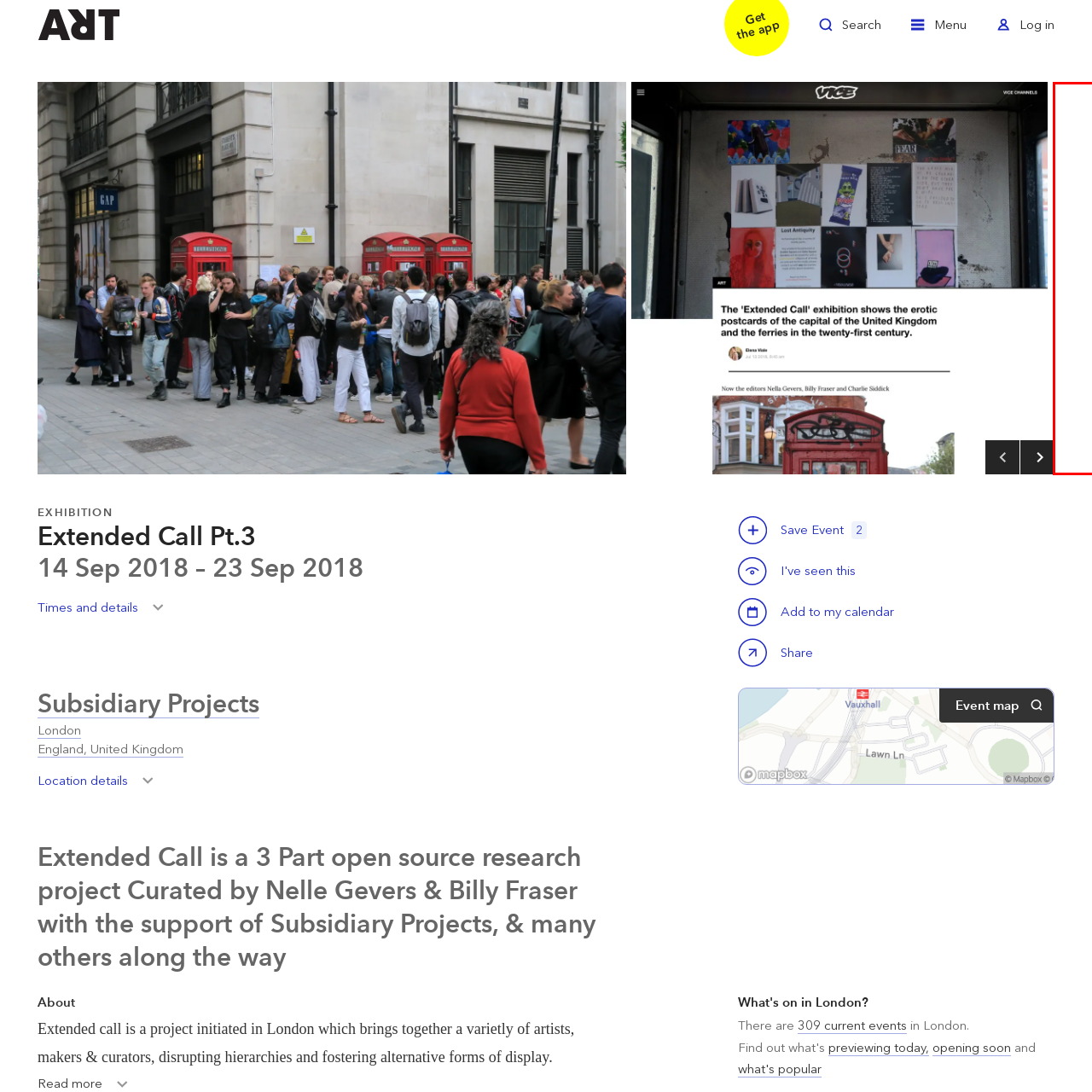Deliver a detailed account of the image that lies within the red box.

The image titled "Extended Call Pt.1 PV" features a contemporary art piece related to the exhibition "Extended Call Pt.3" held at Subsidiary Projects in London. This exhibition took place from September 14 to September 23, 2018, and is a part of a three-part open-source research project curated by Nelle Gevers and Billy Fraser, in collaboration with Subsidiary Projects and other contributors.

The exhibition aims to bring together various artists, makers, and curators, challenging traditional hierarchies and promoting alternative forms of display in the art scene. This image contributes to the visual narrative of the ongoing event, inviting viewers to engage with the innovative works presented.